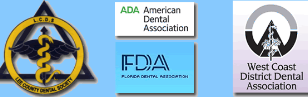Using a single word or phrase, answer the following question: 
What is the regional focus of the West Coast District Dental Association?

regional